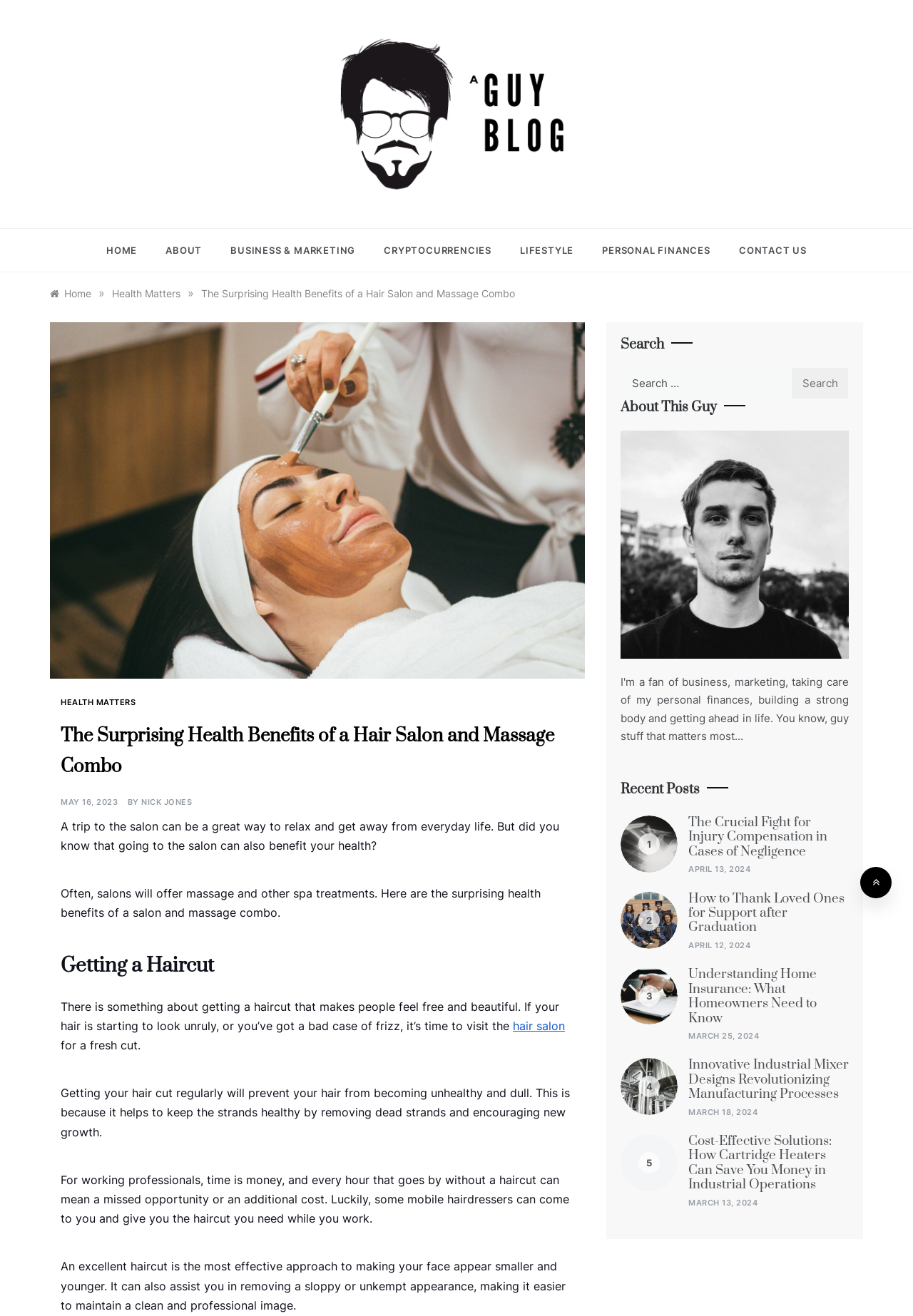Please specify the bounding box coordinates of the area that should be clicked to accomplish the following instruction: "Click on the 'HOME' link". The coordinates should consist of four float numbers between 0 and 1, i.e., [left, top, right, bottom].

[0.116, 0.174, 0.166, 0.206]